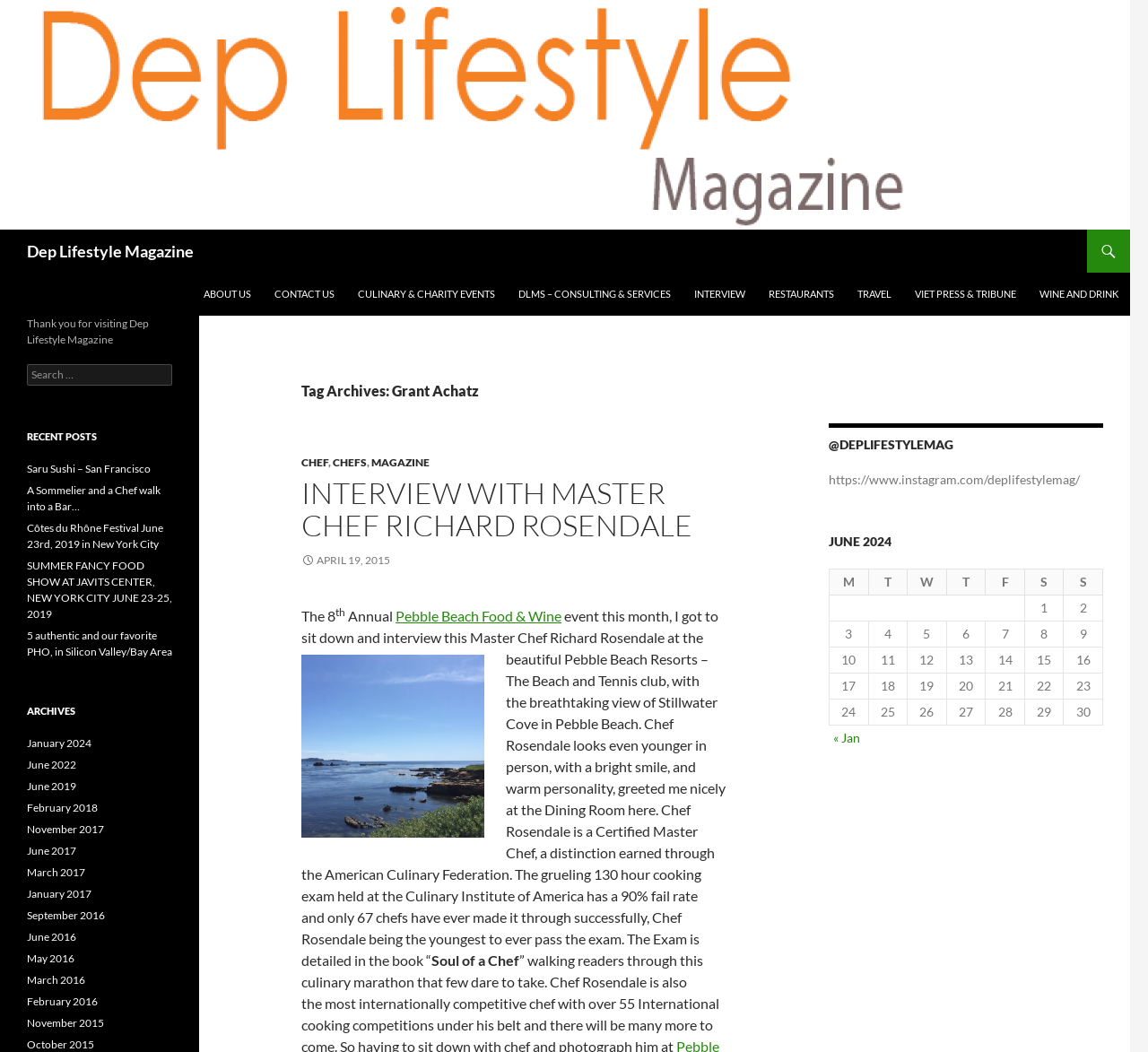Find the bounding box coordinates for the HTML element described in this sentence: "April 19, 2015". Provide the coordinates as four float numbers between 0 and 1, in the format [left, top, right, bottom].

[0.262, 0.526, 0.34, 0.539]